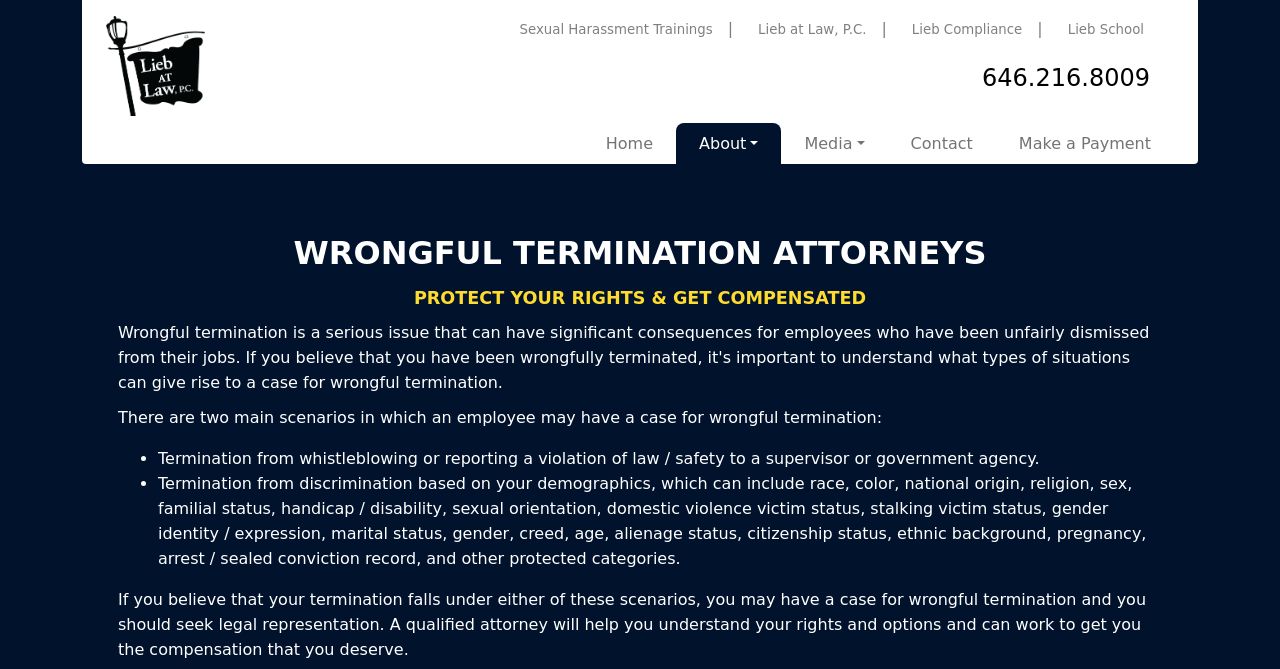Please specify the bounding box coordinates of the region to click in order to perform the following instruction: "Learn about the mission".

None